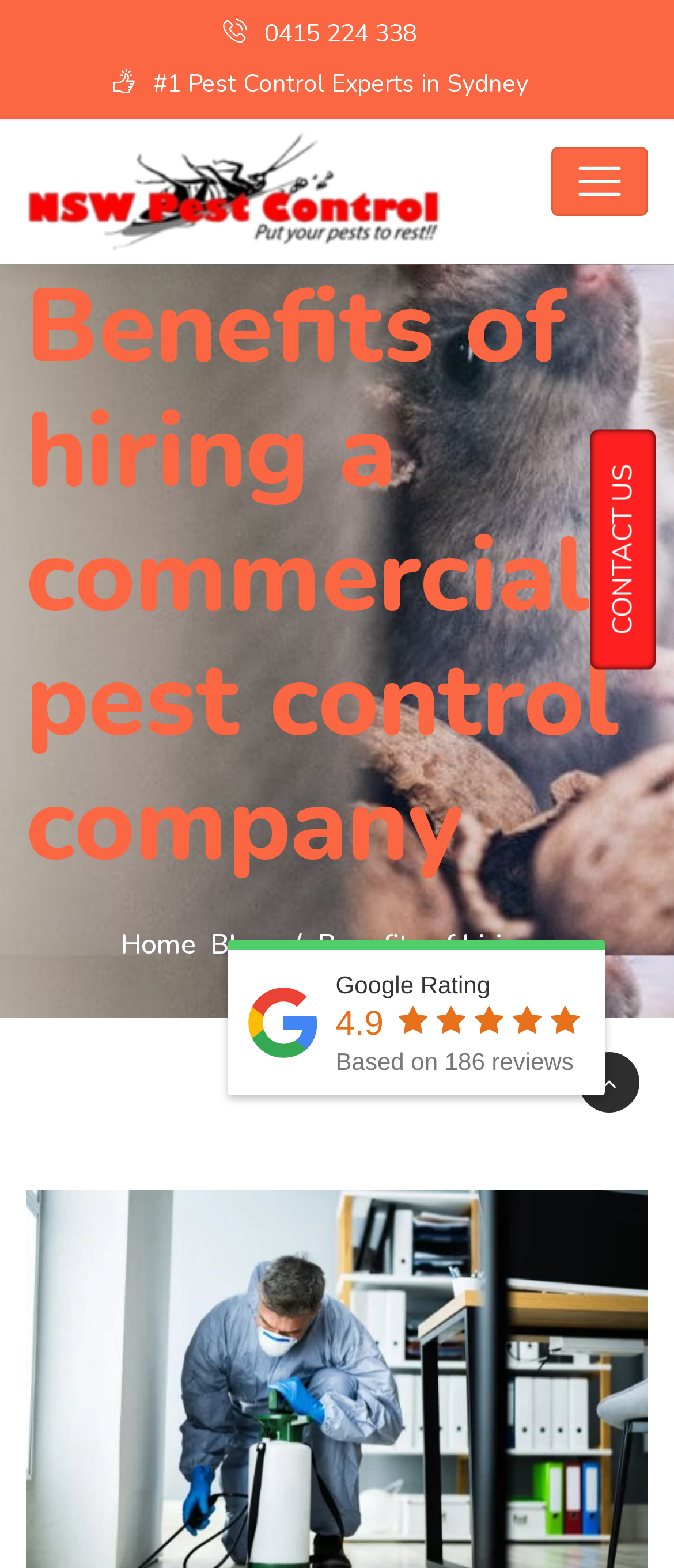How many reviews are there for NSW Pest Control Services?
Please respond to the question with as much detail as possible.

I found the number of reviews by looking at the static text element with the text 'Based on 186 reviews' which is located near the rating and the Google Rating text.